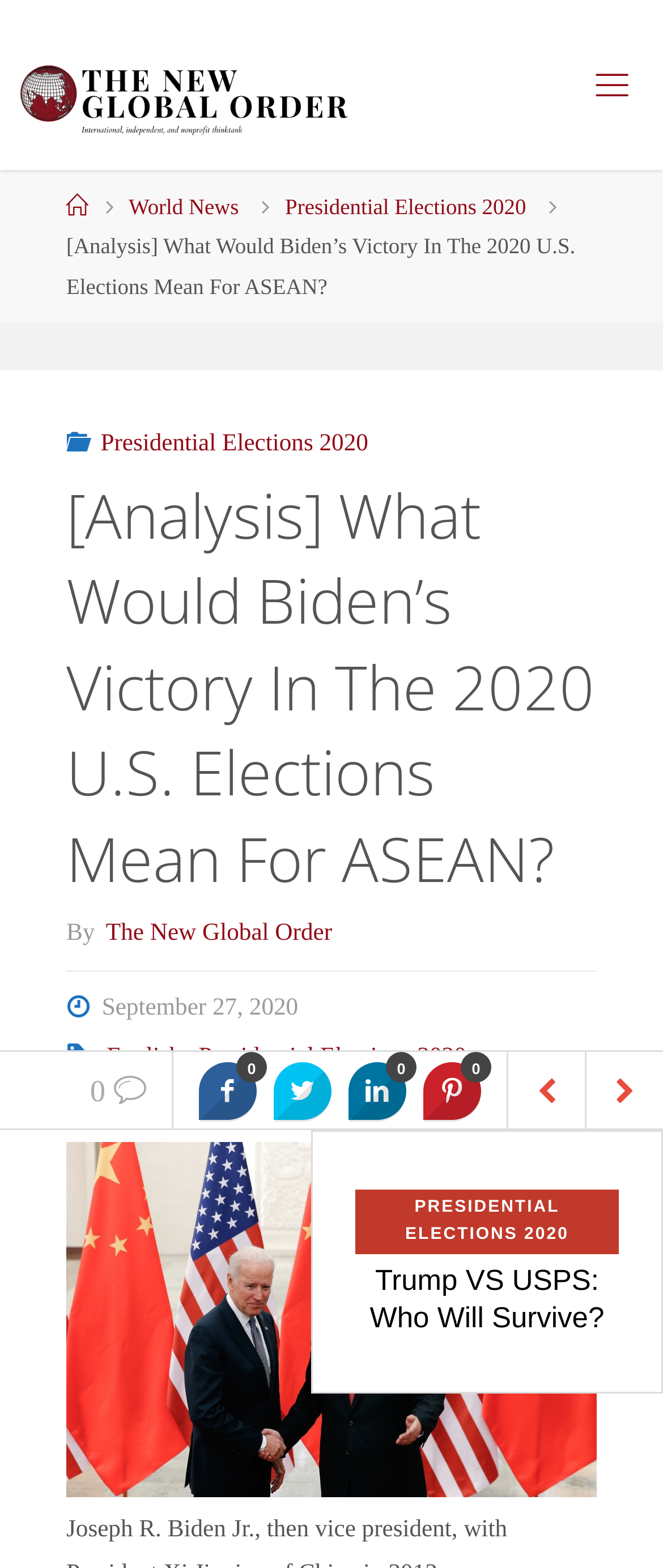What is the date of the article?
Provide a concise answer using a single word or phrase based on the image.

September 27, 2020